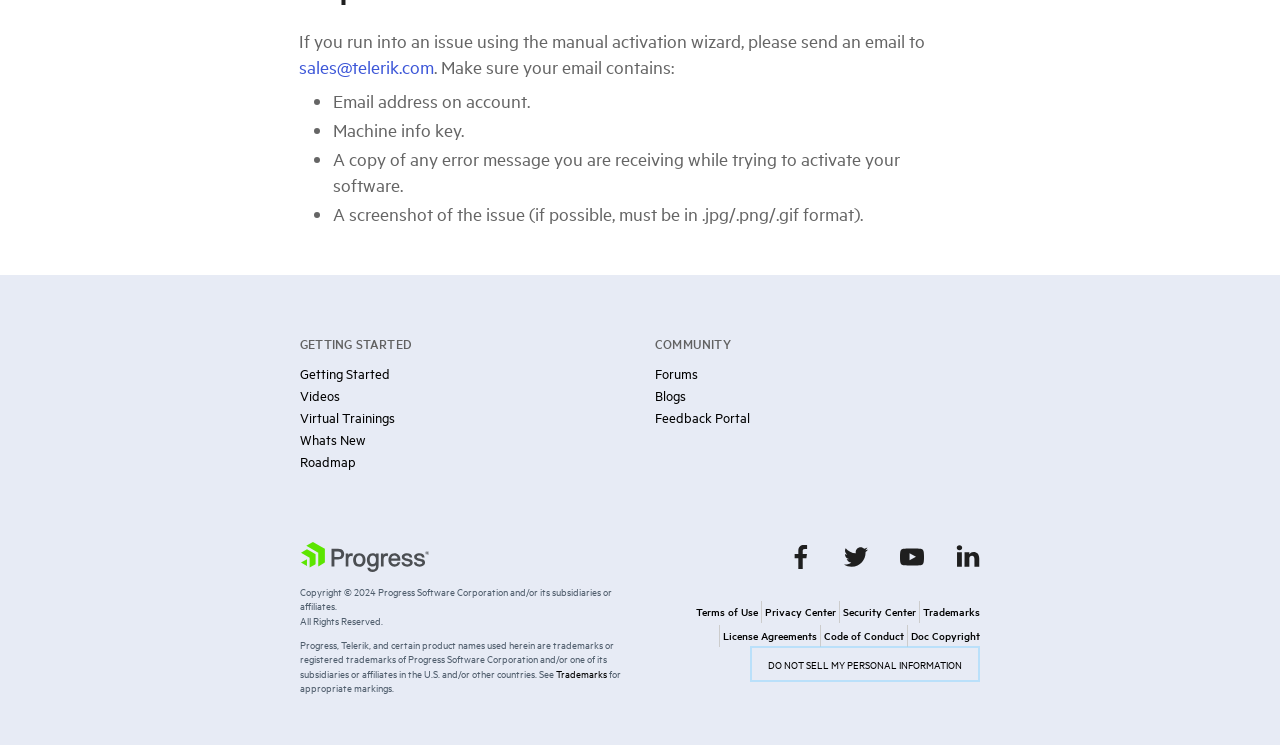What is the name of the company that owns the trademarks mentioned on the webpage?
Please answer using one word or phrase, based on the screenshot.

Progress Software Corporation